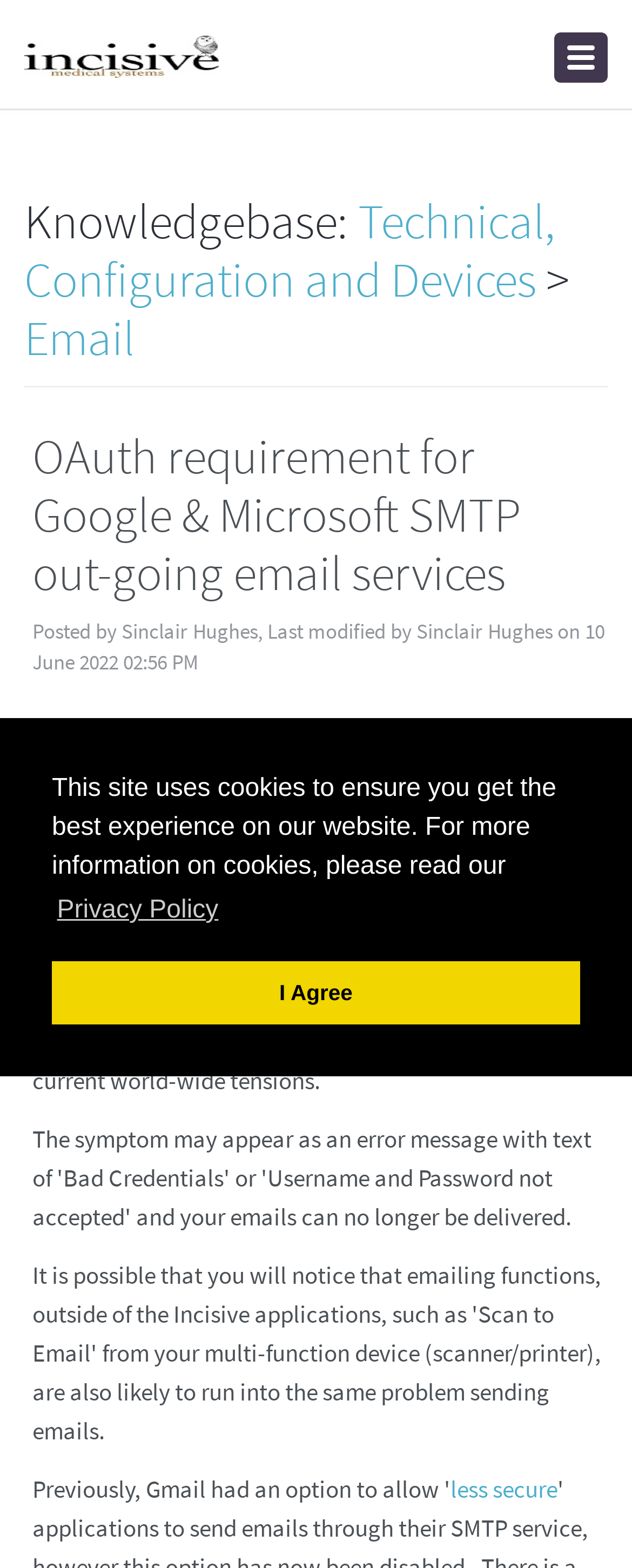What is the topic of the current article?
Please use the image to deliver a detailed and complete answer.

I determined the topic of the current article by looking at the text content of the webpage, specifically the text 'OAuth requirement for Google & Microsoft SMTP out-going email services' which appears to be the title of the article.